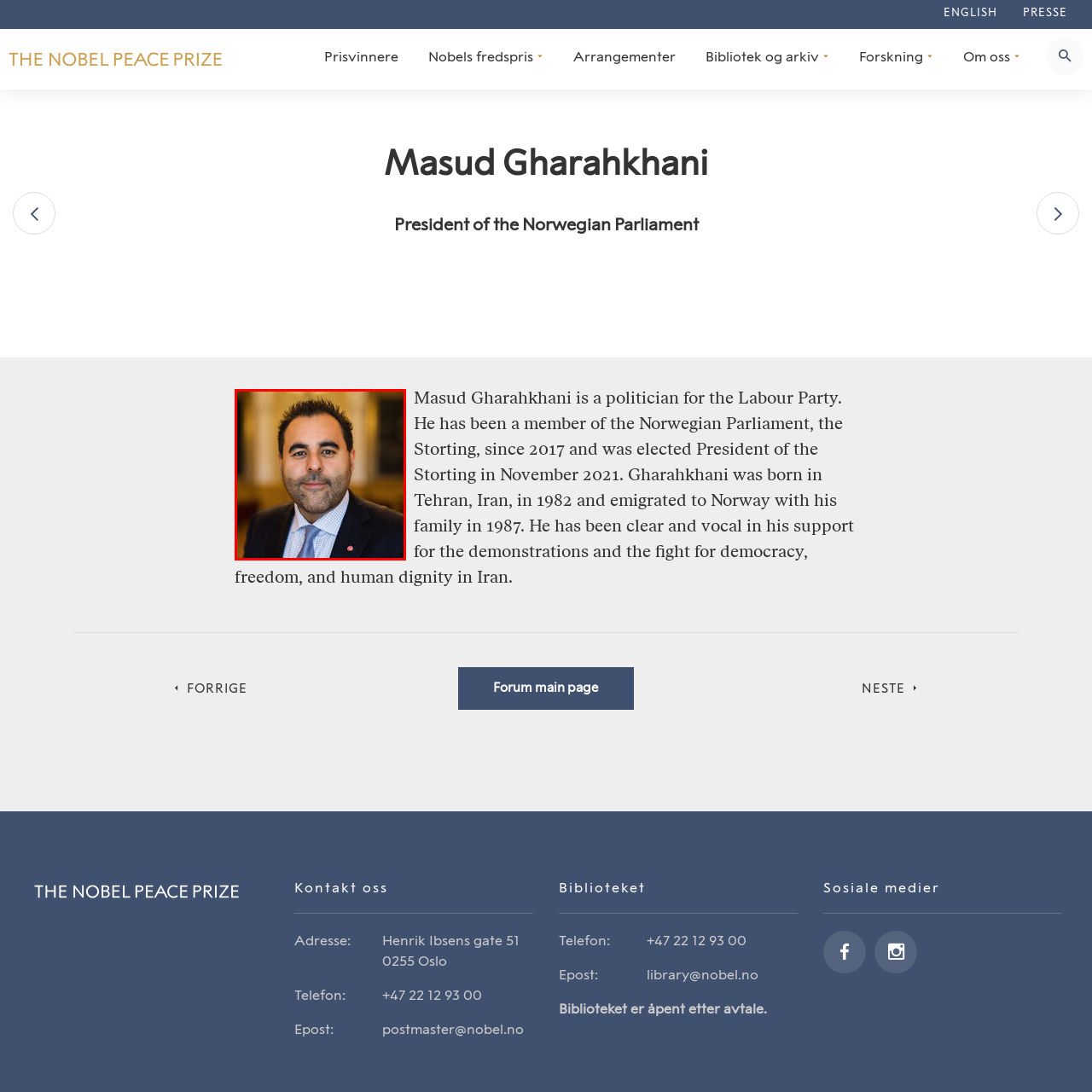Detail the features and elements seen in the red-circled portion of the image.

This image features Masud Gharahkhani, the President of the Norwegian Parliament, captured in a professional portrait setting. Gharahkhani, a politician representing the Labour Party, is depicted with a confident expression, highlighting his leadership role. The background suggests an official environment, reflective of his position within the government. Since being elected as the President of the Storting in November 2021, he has been known for his vocal support of democracy and human rights, particularly concerning the situation in Iran, where he was born before emigrating to Norway with his family in 1987.